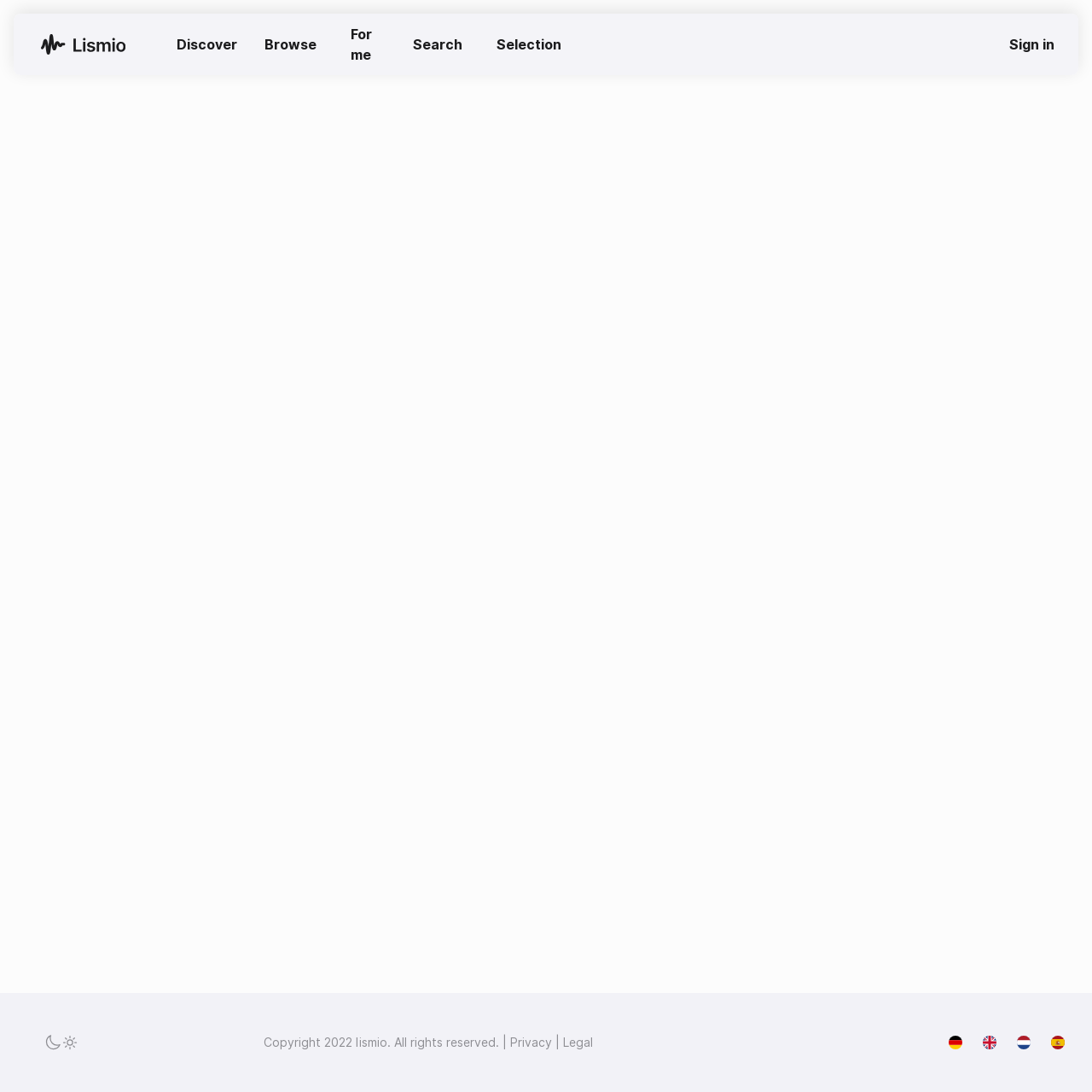Offer a thorough description of the webpage.

This webpage is about "The Premature Burial" by Edgar Allan Poe, a horror short story published in 1844. At the top left corner, there is a small image and a link. Below this, there are five links in a row, labeled "Discover", "Browse", "For me", "Search", and "Selection". These links are positioned horizontally, taking up about half of the screen width. 

On the top right corner, there is a link "Sign in". Below the row of links, the majority of the webpage is dedicated to the content of the short story. 

At the bottom of the page, there is a section with language options, featuring flags of Germany, Great Britain, Netherlands, and Spain, each accompanied by a link to switch to the respective language. 

To the right of the language options, there is a copyright notice, followed by links to "Privacy" and "Legal" pages. 

At the bottom left corner, there is a button with two small images. The webpage also has a status bar at the very bottom, which is not providing any specific information.